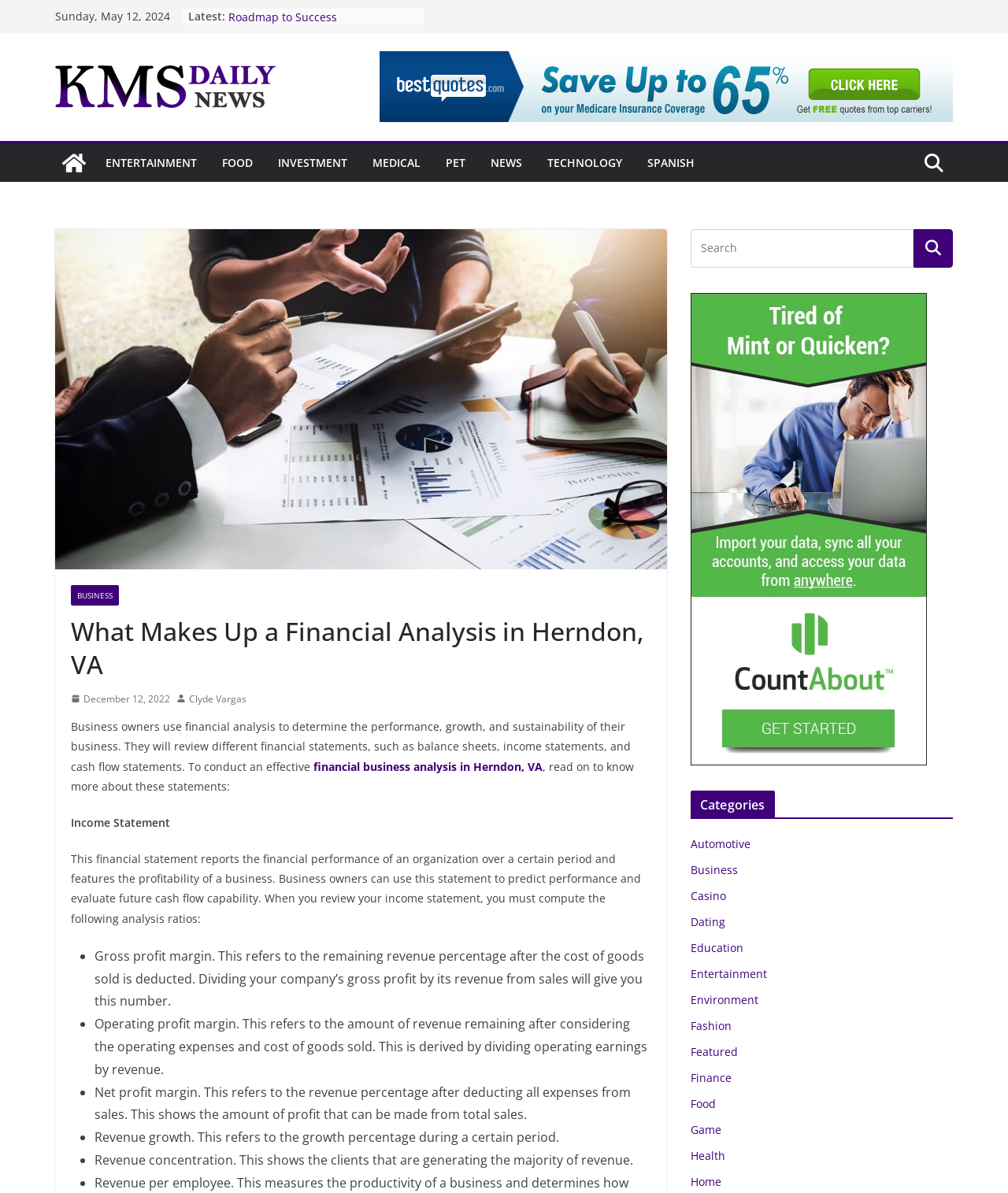Elaborate on the webpage's design and content in a detailed caption.

This webpage is titled "What Makes Up a Financial Analysis in Herndon, VA" and appears to be a news article or blog post. At the top of the page, there is a date "Sunday, May 12, 2024" and a list of latest news articles with bullet points, including "The Journey to Weight Loss: A Roadmap to Success" and "Top Tips for a Successful Kitchen Remodeling Project". 

Below the list, there is a logo and a link to "KMS Daily News" on the top left, and a navigation menu with categories such as "ENTERTAINMENT", "FOOD", "INVESTMENT", and "NEWS" on the top right.

The main content of the page is divided into sections. The first section has a heading "What Makes Up a Financial Analysis in Herndon, VA" and discusses the importance of financial analysis for business owners. It explains that financial analysis involves reviewing different financial statements, including balance sheets, income statements, and cash flow statements.

The next section focuses on income statements, which report the financial performance of an organization over a certain period. It explains how to compute various analysis ratios, including gross profit margin, operating profit margin, net profit margin, revenue growth, and revenue concentration.

On the right side of the page, there is a search bar and a list of categories, including "Automotive", "Business", "Casino", and "Education". At the bottom of the page, there is a complementary section with a heading "Categories" and a list of links to various categories.

Overall, the webpage appears to be a news article or blog post that provides information on financial analysis and its importance for business owners, with additional features such as a navigation menu, search bar, and category list.